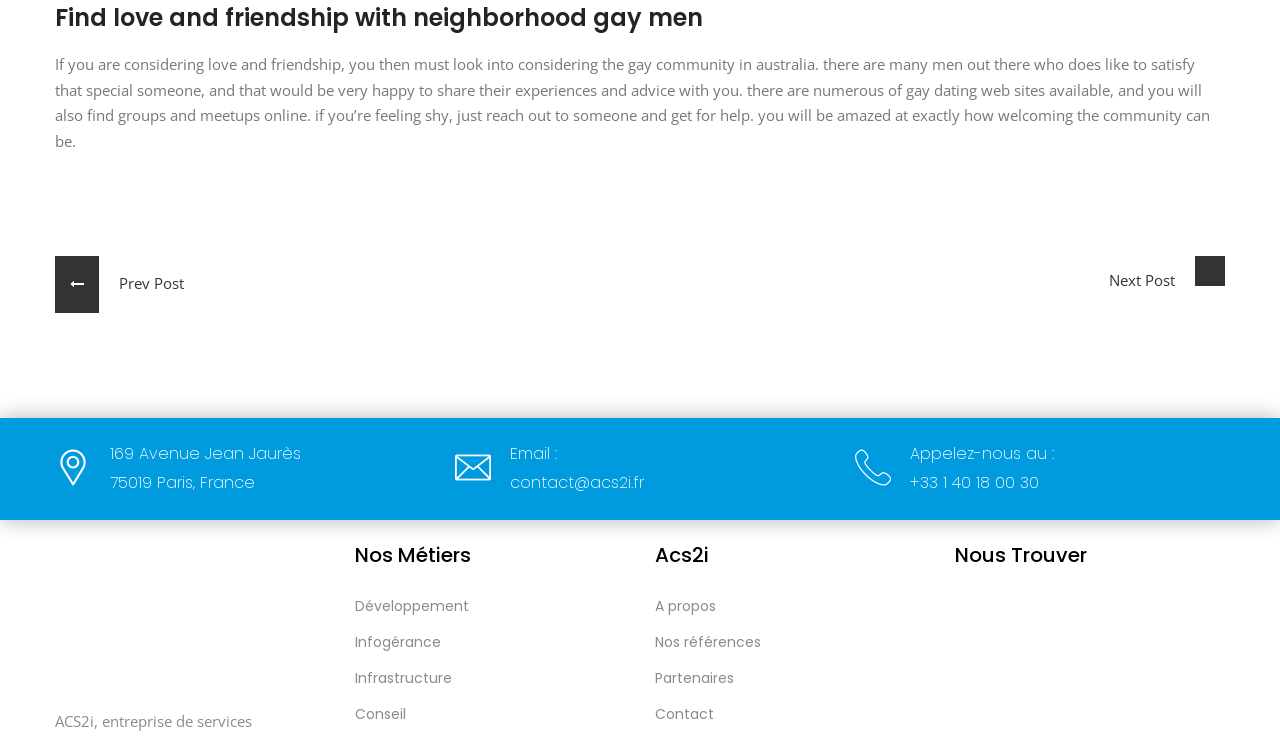Provide the bounding box coordinates for the area that should be clicked to complete the instruction: "Click on 'Next Post'".

[0.866, 0.345, 0.957, 0.397]